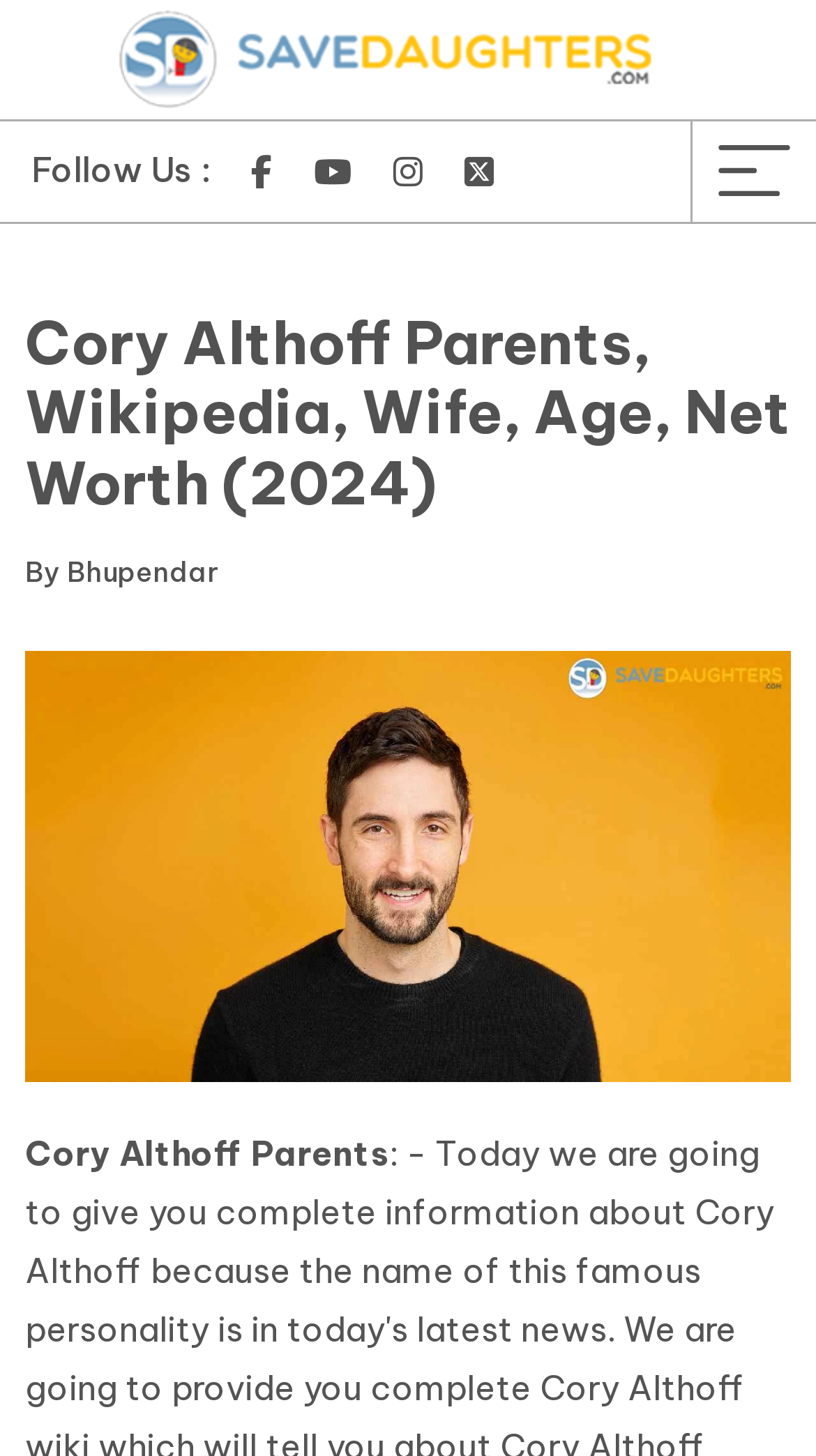Based on the description "parent_node: Follow Us : aria-label="youtube"", find the bounding box of the specified UI element.

[0.385, 0.1, 0.431, 0.135]